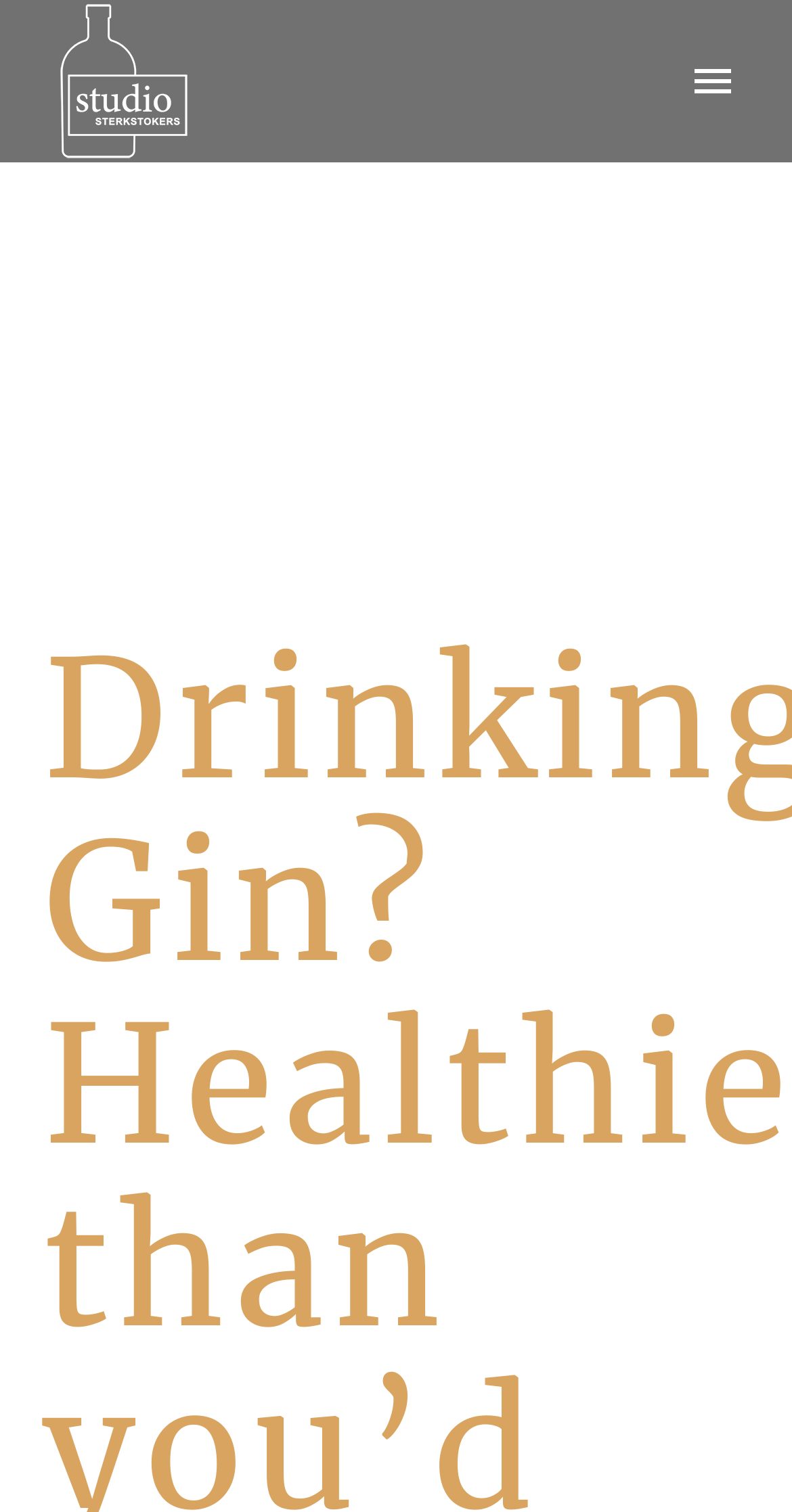Locate the bounding box coordinates of the element I should click to achieve the following instruction: "Click the Primary Menu button".

[0.854, 0.034, 0.946, 0.074]